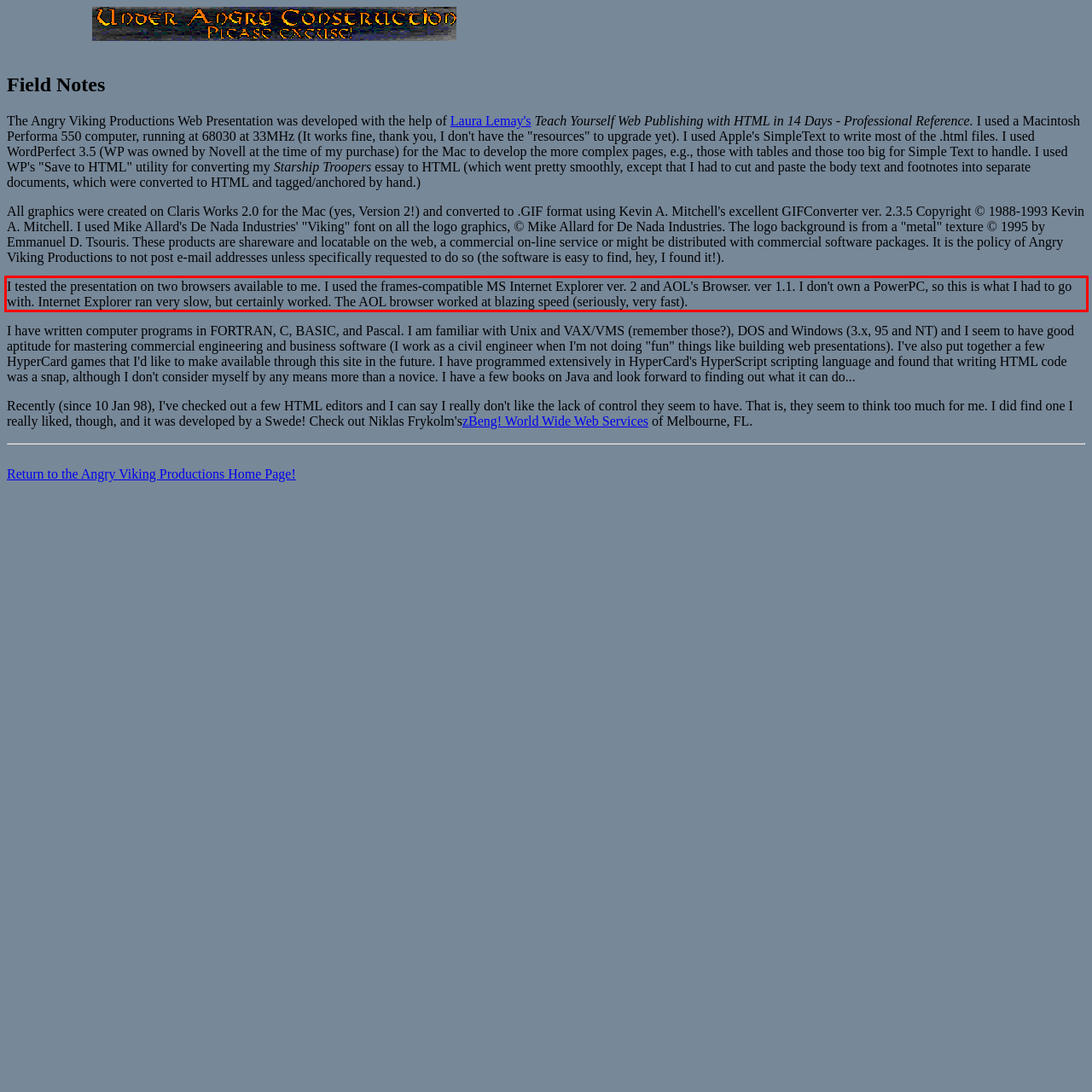Please analyze the provided webpage screenshot and perform OCR to extract the text content from the red rectangle bounding box.

I tested the presentation on two browsers available to me. I used the frames-compatible MS Internet Explorer ver. 2 and AOL's Browser. ver 1.1. I don't own a PowerPC, so this is what I had to go with. Internet Explorer ran very slow, but certainly worked. The AOL browser worked at blazing speed (seriously, very fast).